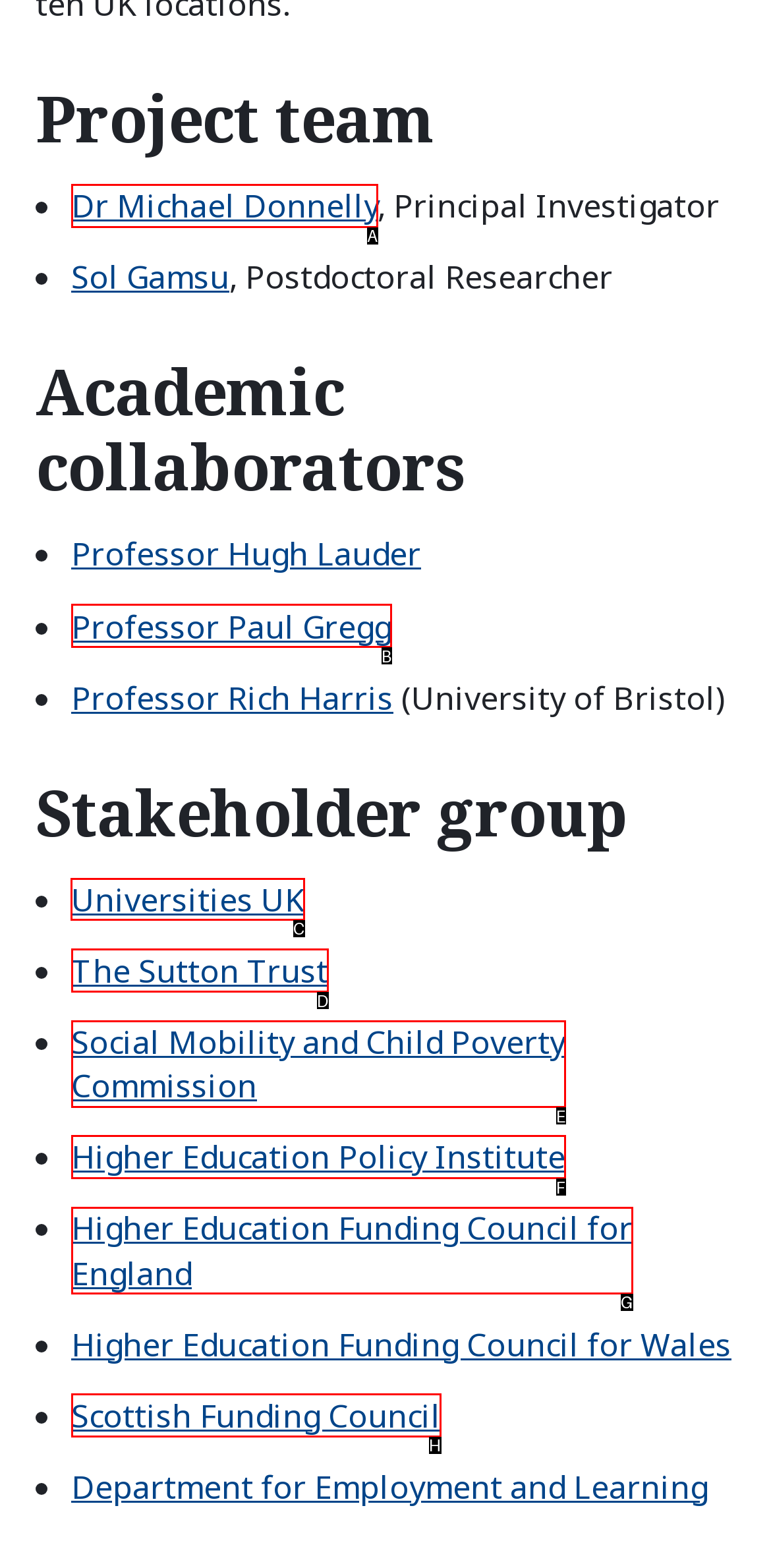Determine the HTML element to be clicked to complete the task: Visit Universities UK's website. Answer by giving the letter of the selected option.

C